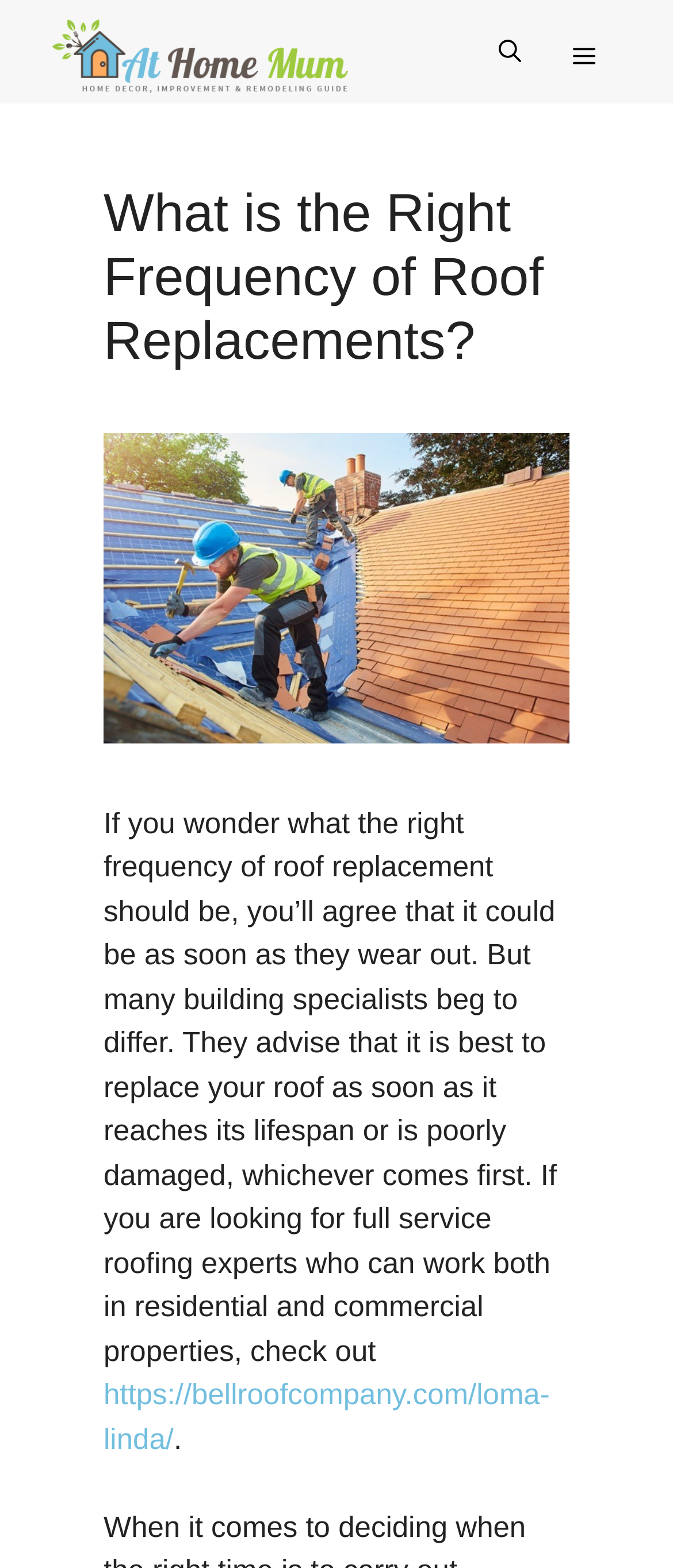Produce an extensive caption that describes everything on the webpage.

The webpage is about determining the right frequency of roof replacements. At the top, there is a banner with a site title "Home Mum" accompanied by an image of the same name. Below the banner, there is a navigation section with a mobile toggle button, a link to open a search bar, and a menu button that controls the primary menu.

The main content of the webpage is divided into two sections. On the left, there is a heading that reads "What is the Right Frequency of Roof Replacements?" and an image related to the topic. On the right, there is a block of text that discusses the frequency of roof replacement, citing the opinions of building specialists. The text also mentions full-service roofing experts who can work on both residential and commercial properties, with a link to a specific company's website.

The layout of the webpage is organized, with clear headings and concise text. The image and text are positioned in a way that creates a clear visual hierarchy, making it easy to follow the content.